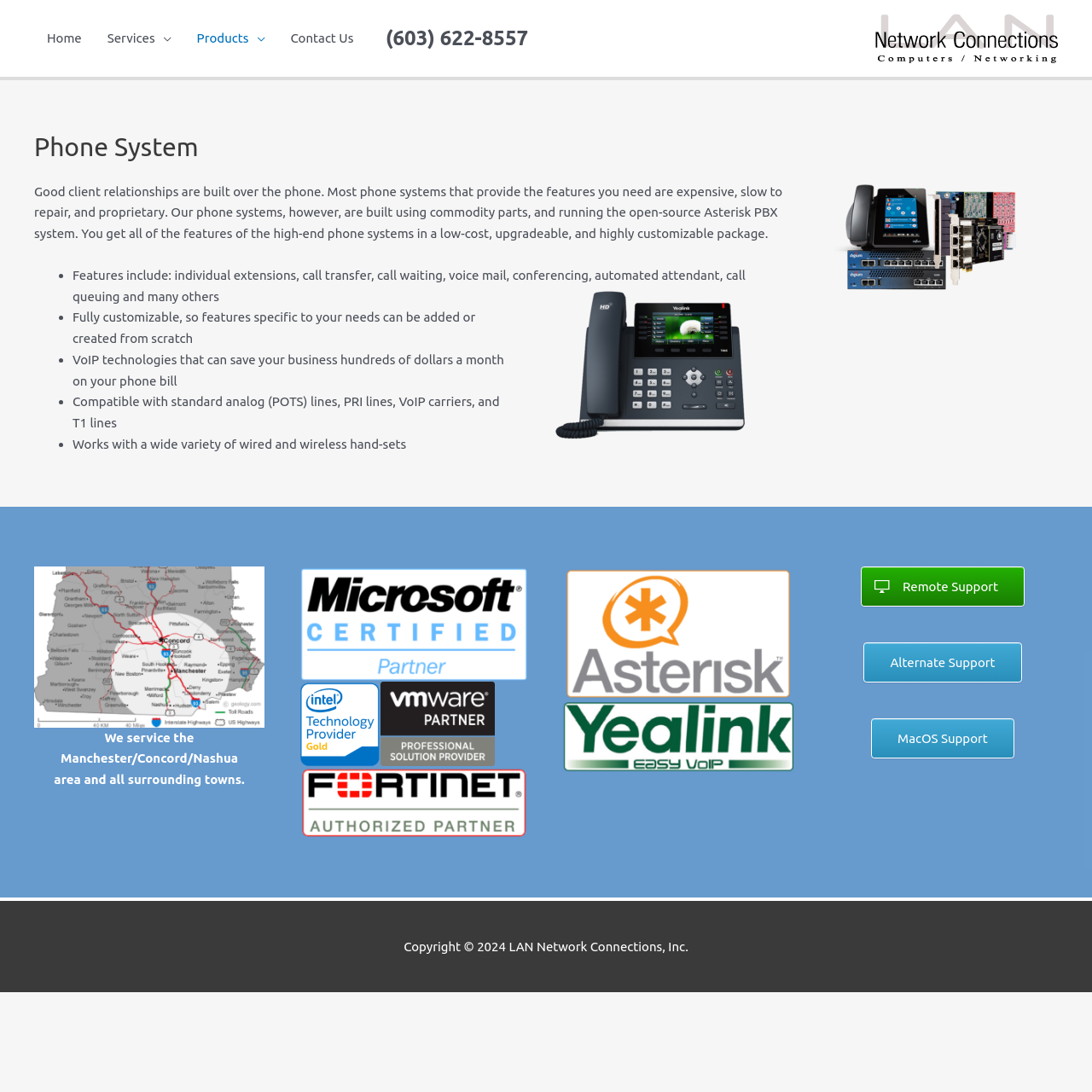Give the bounding box coordinates for the element described by: "Home".

[0.031, 0.012, 0.087, 0.059]